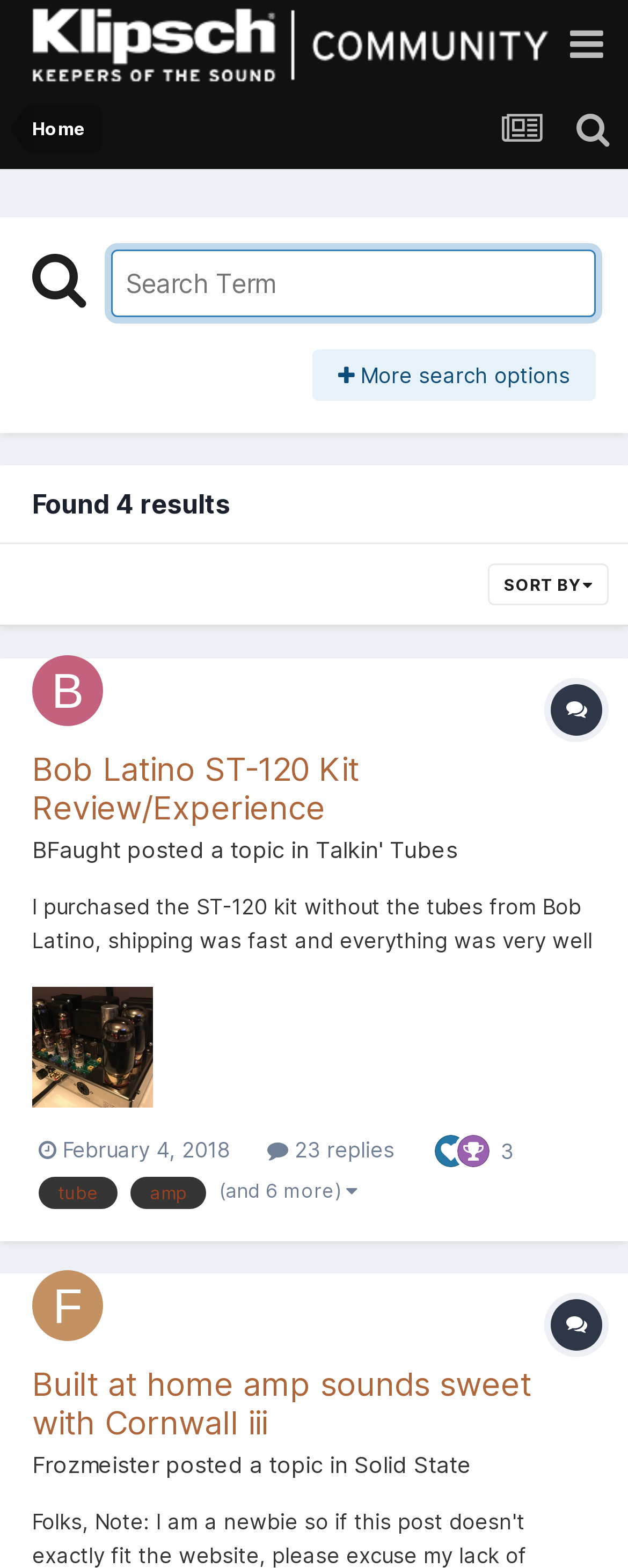Find the bounding box coordinates for the area that should be clicked to accomplish the instruction: "Filter by tag 'tube'".

[0.062, 0.75, 0.187, 0.771]